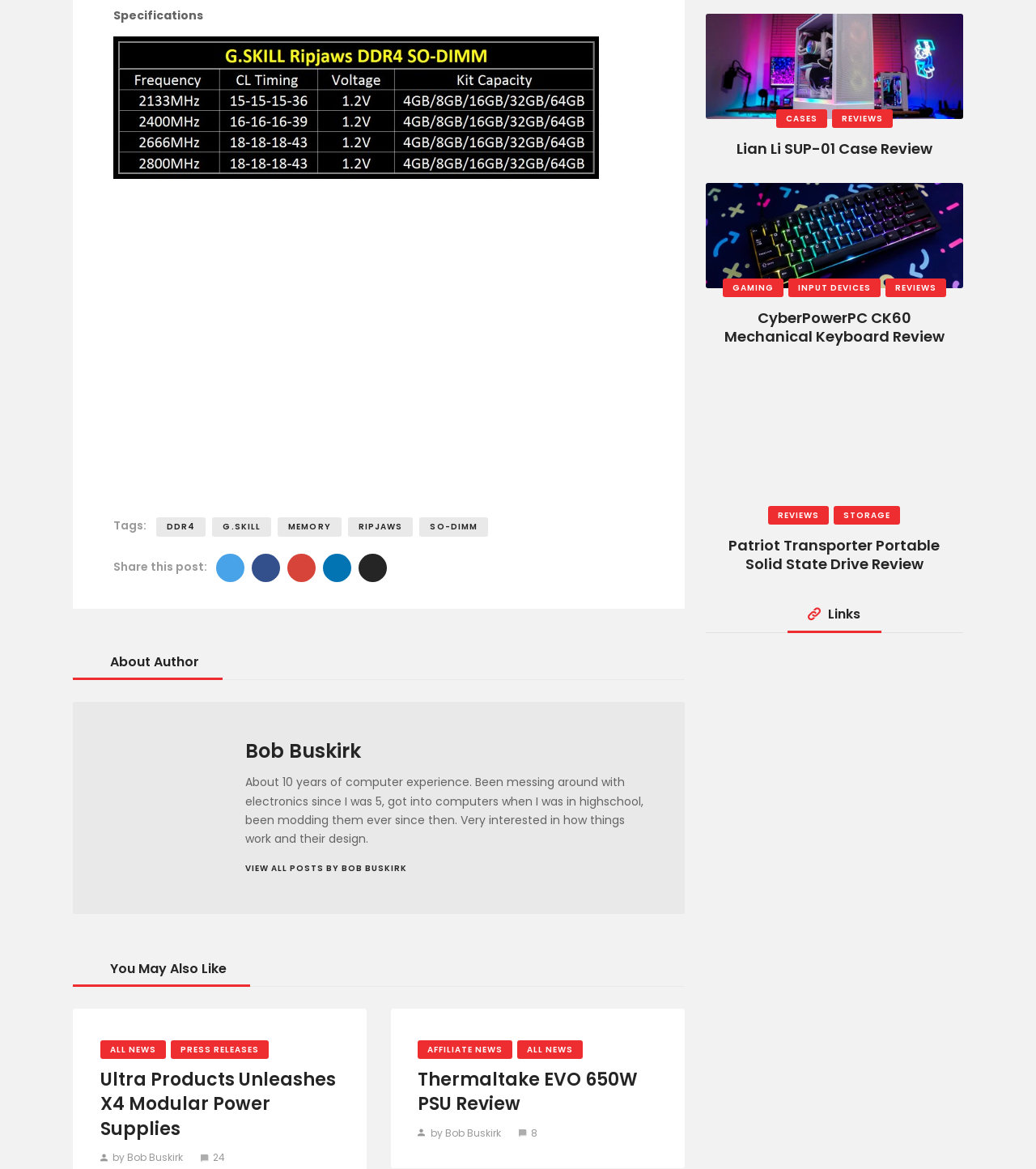Determine the bounding box coordinates of the region that needs to be clicked to achieve the task: "View all posts by Bob Buskirk".

[0.237, 0.735, 0.626, 0.751]